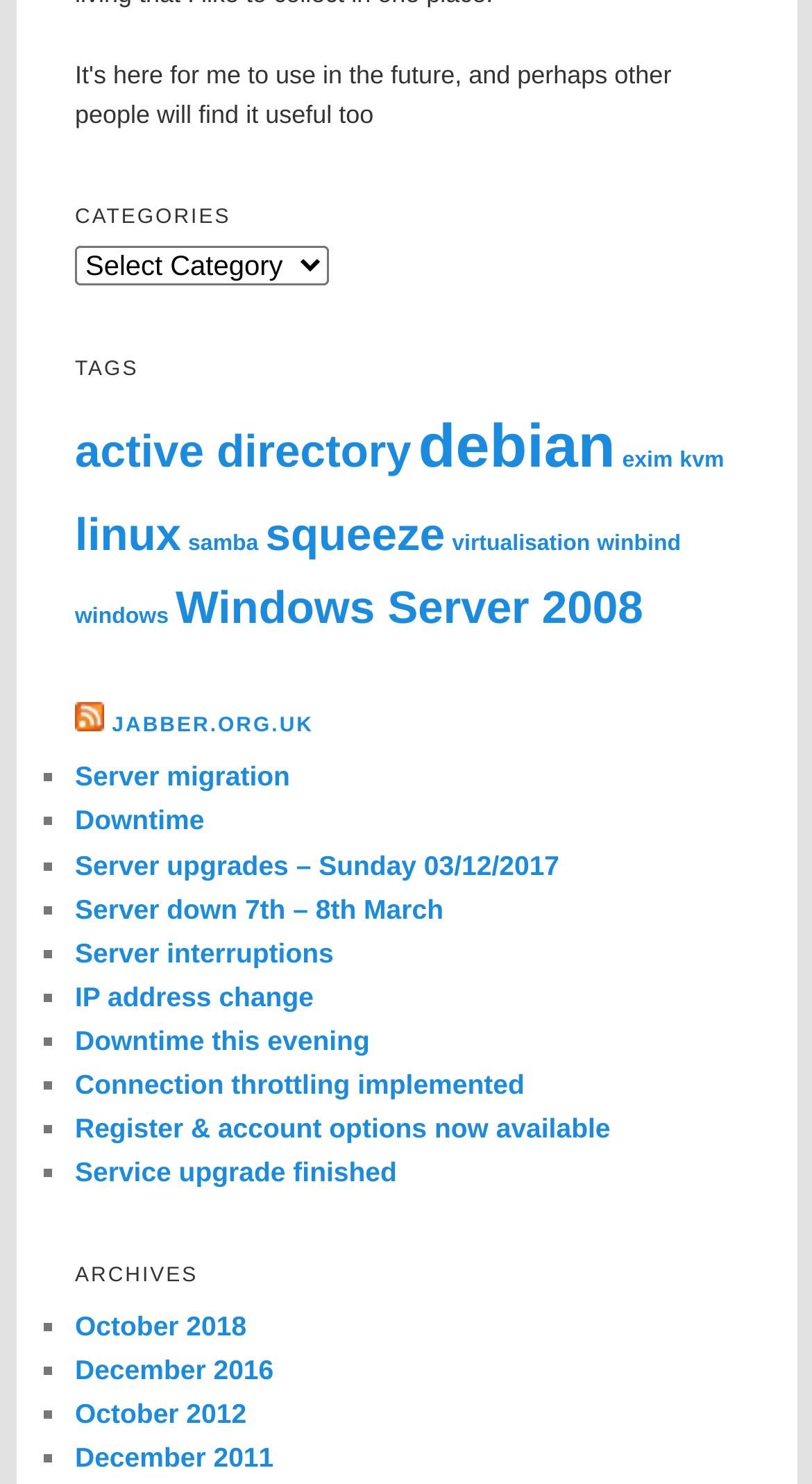Using the description: "linux", determine the UI element's bounding box coordinates. Ensure the coordinates are in the format of four float numbers between 0 and 1, i.e., [left, top, right, bottom].

[0.092, 0.342, 0.223, 0.378]